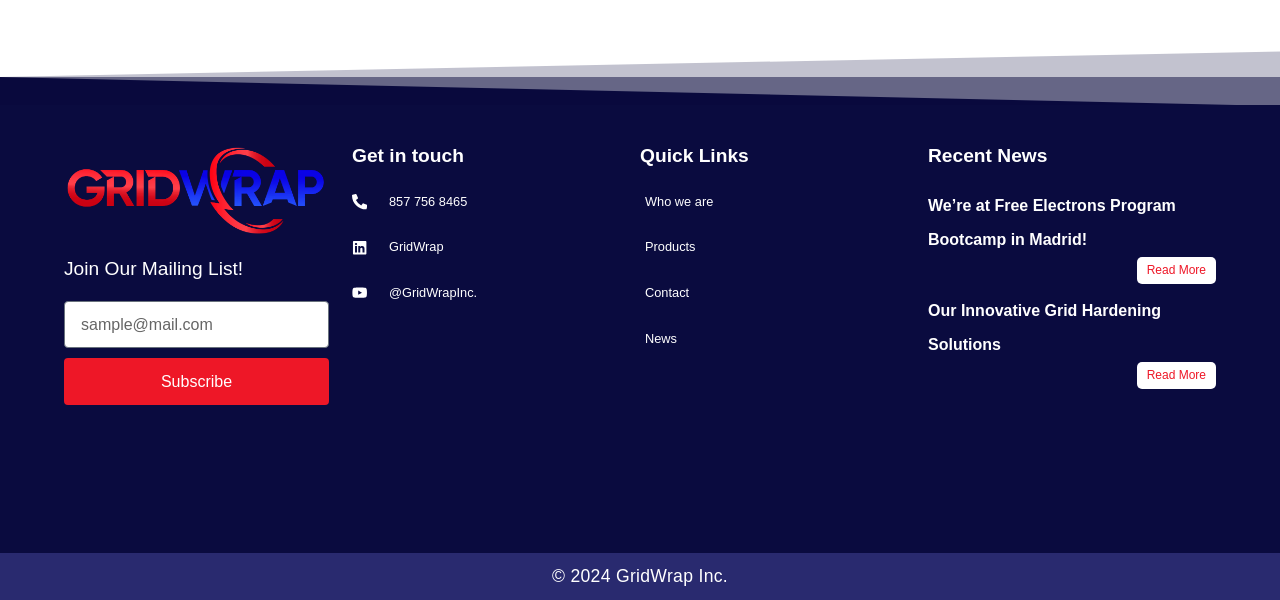What is the title of the first news article?
Based on the screenshot, provide your answer in one word or phrase.

We’re at Free Electrons Program Bootcamp in Madrid!